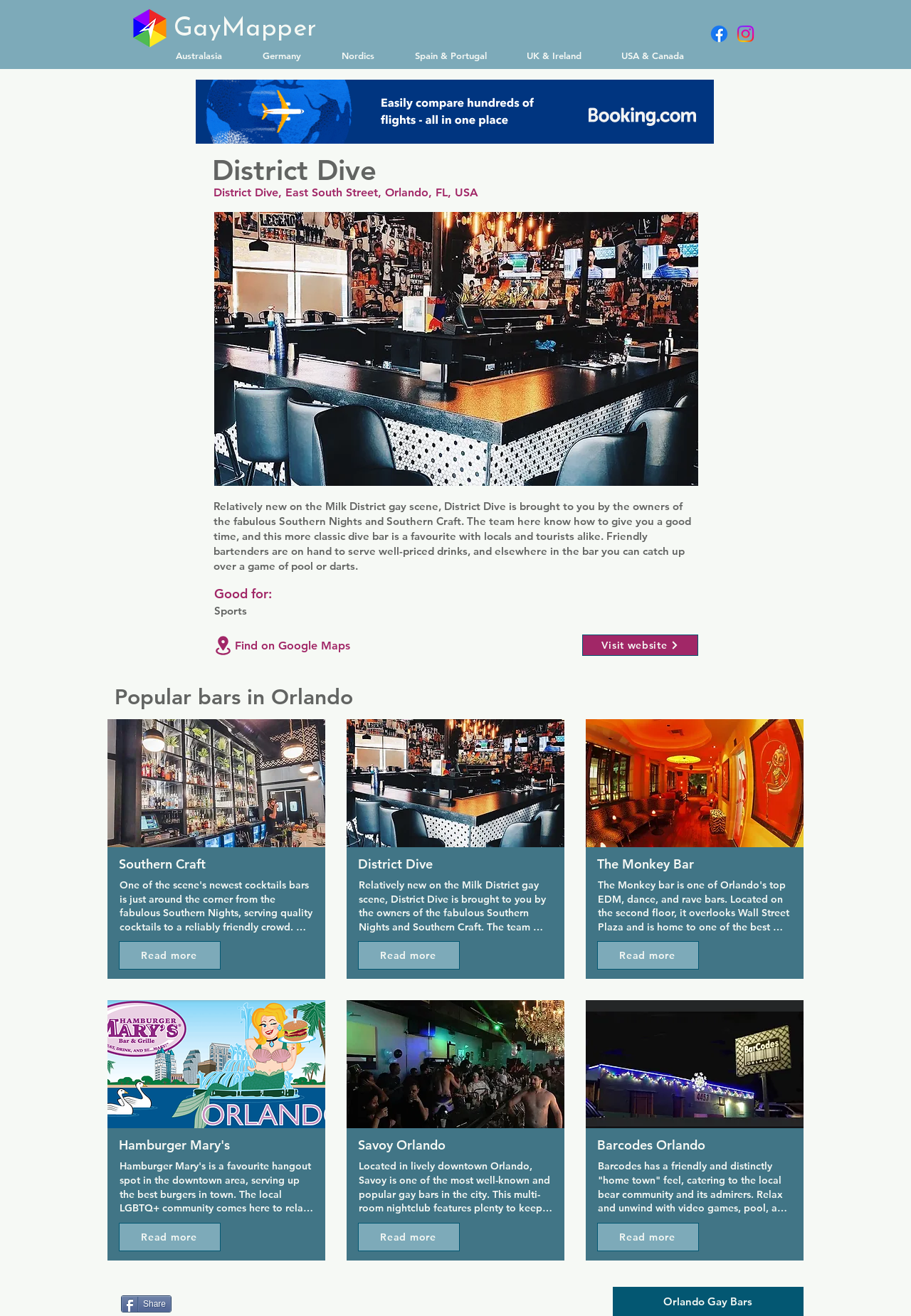Pinpoint the bounding box coordinates of the element that must be clicked to accomplish the following instruction: "Visit the website of District Dive". The coordinates should be in the format of four float numbers between 0 and 1, i.e., [left, top, right, bottom].

[0.639, 0.482, 0.766, 0.498]